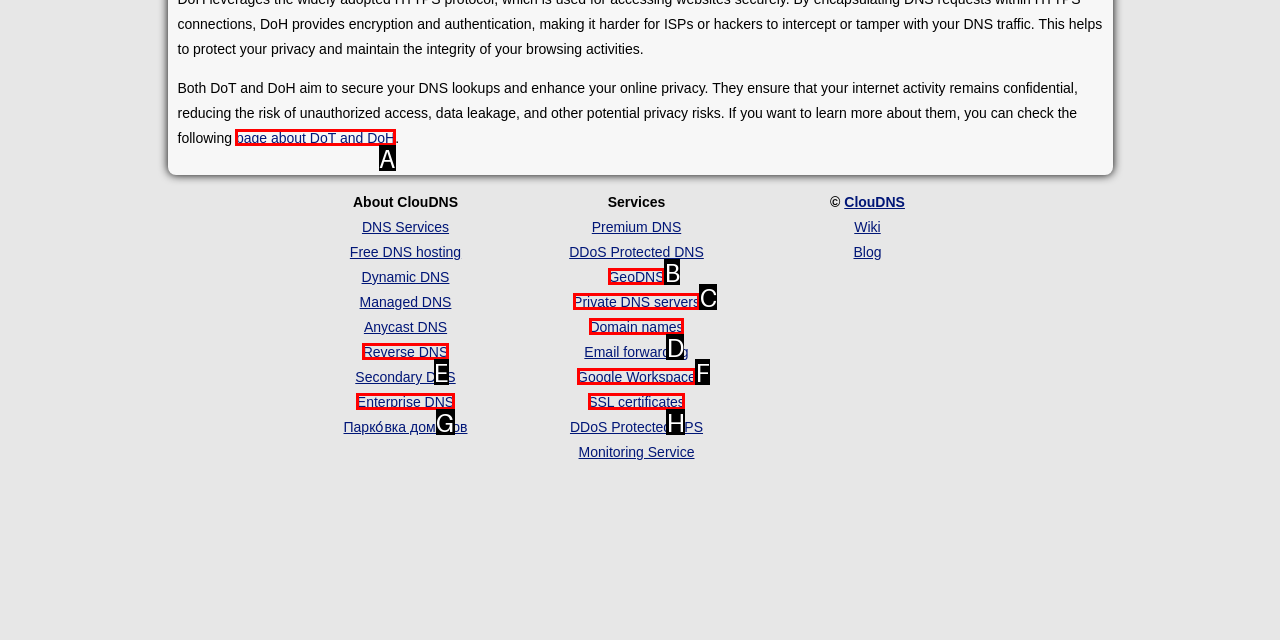Given the description: GeoDNS, select the HTML element that best matches it. Reply with the letter of your chosen option.

B